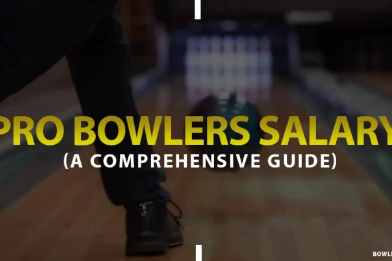Answer in one word or a short phrase: 
What is the main topic of the guide?

pro bowlers' salary